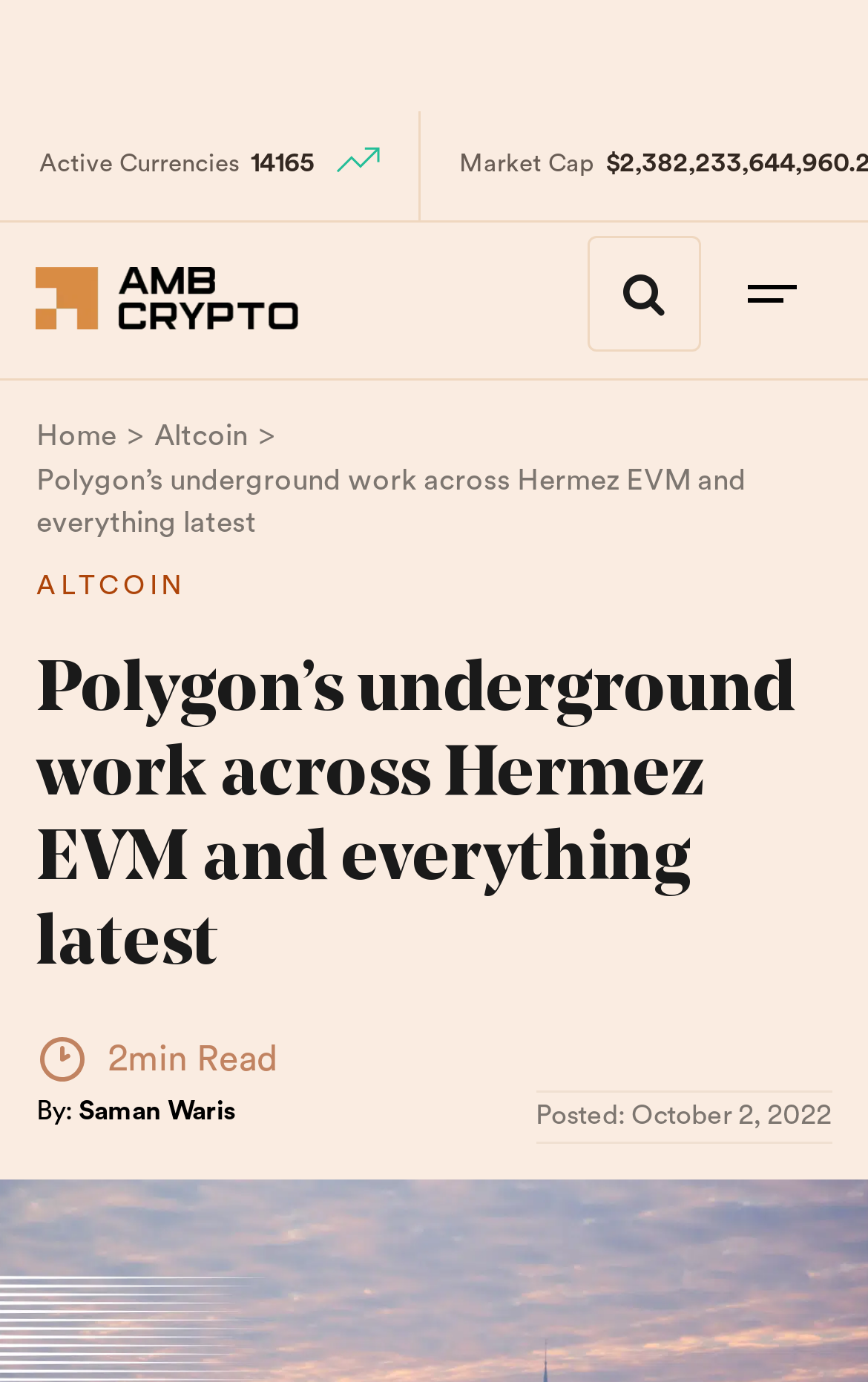Using the provided element description, identify the bounding box coordinates as (top-left x, top-left y, bottom-right x, bottom-right y). Ensure all values are between 0 and 1. Description: parent_node: AMBCrypto

[0.042, 0.213, 0.344, 0.245]